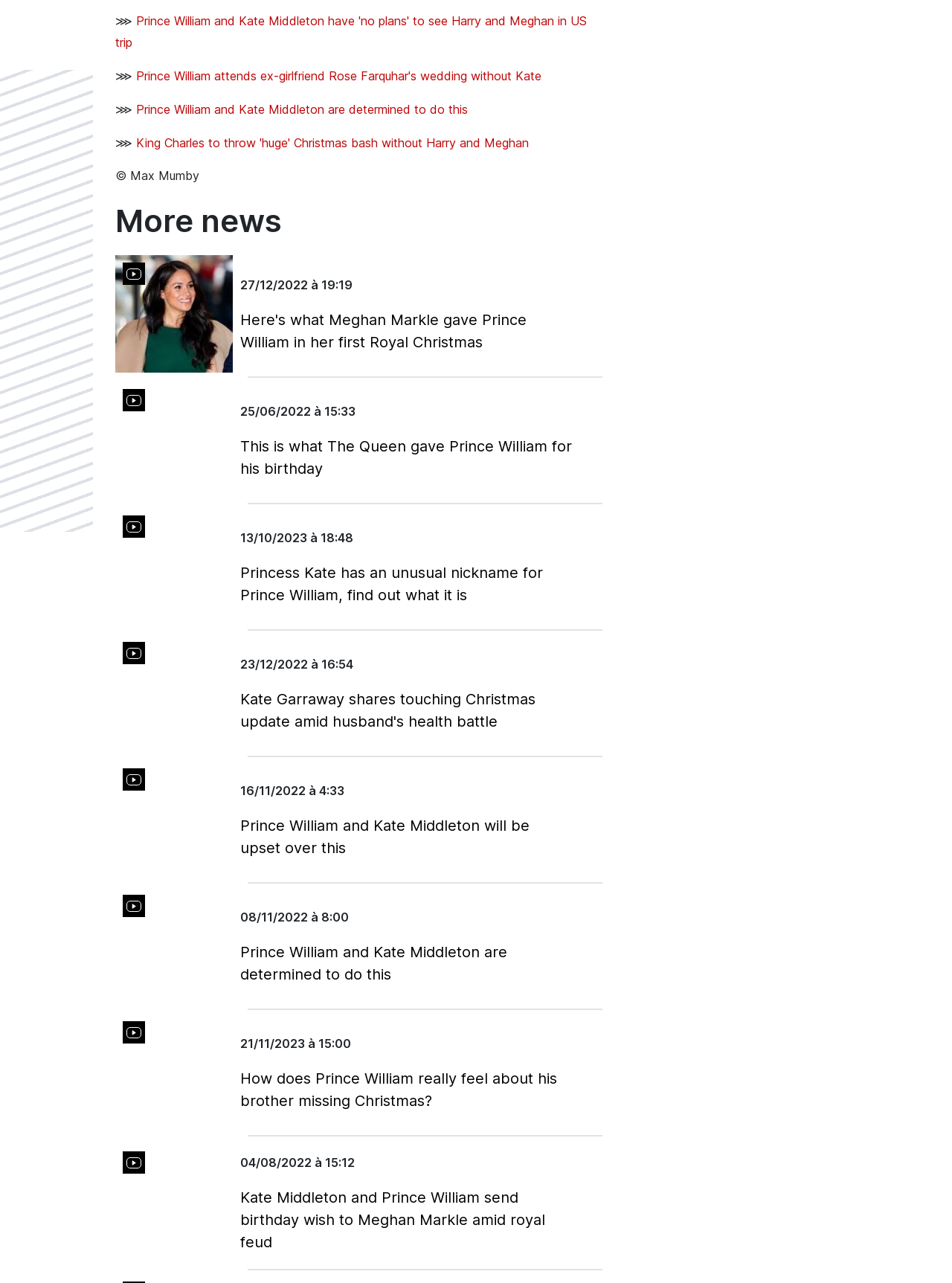Determine the bounding box coordinates of the clickable region to follow the instruction: "Learn about Princess Kate's unusual nickname for Prince William".

[0.121, 0.396, 0.245, 0.488]